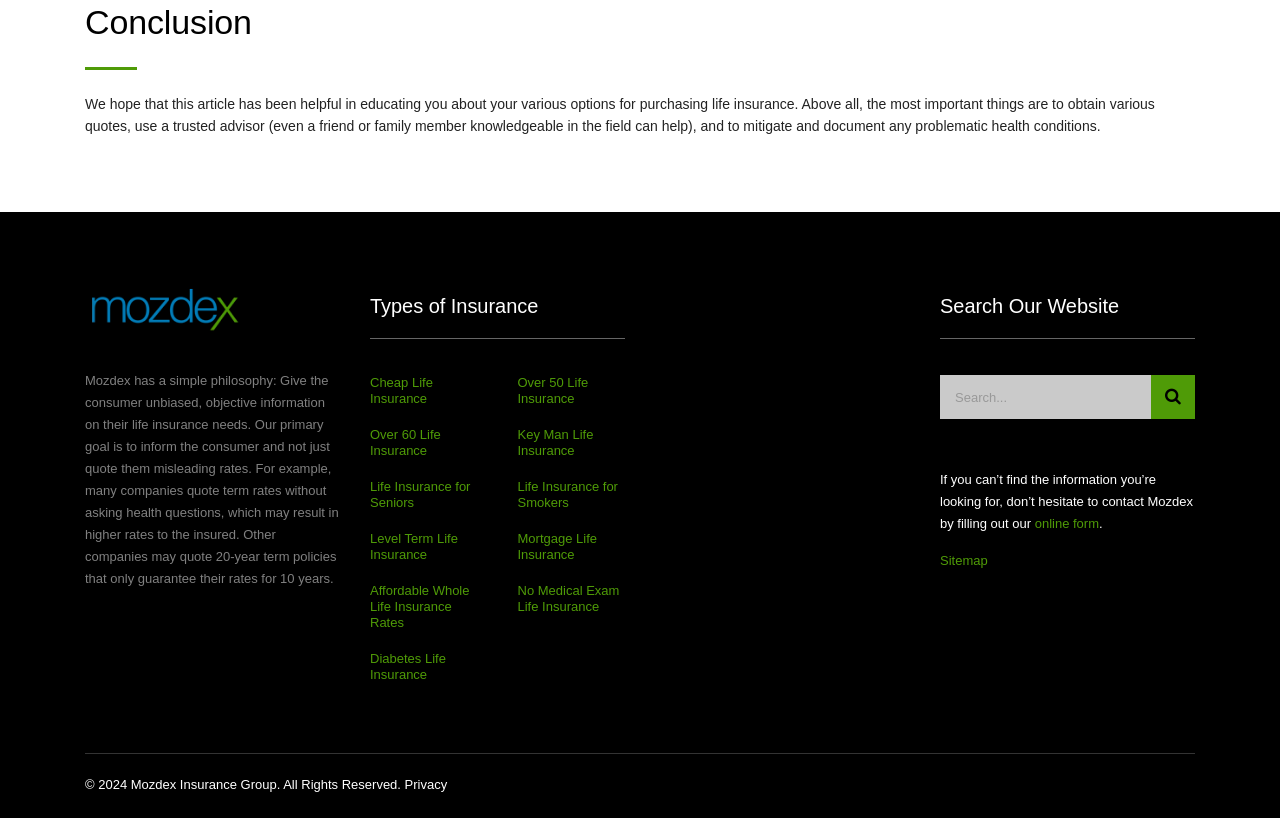Provide the bounding box coordinates of the HTML element described by the text: "Cheap Life Insurance". The coordinates should be in the format [left, top, right, bottom] with values between 0 and 1.

[0.289, 0.375, 0.373, 0.414]